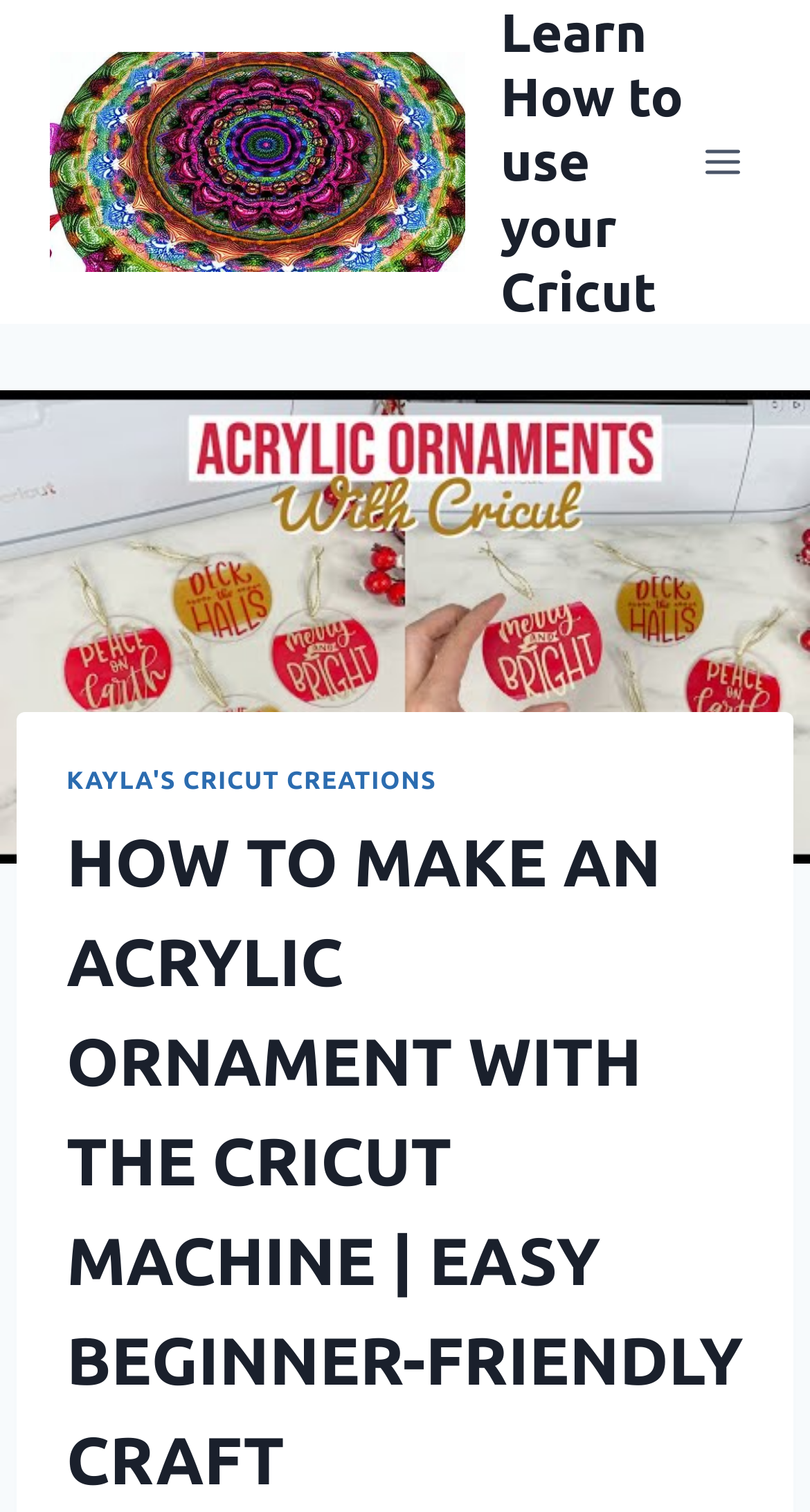Please find the bounding box for the UI component described as follows: "Kayla's Cricut Creations".

[0.082, 0.508, 0.539, 0.526]